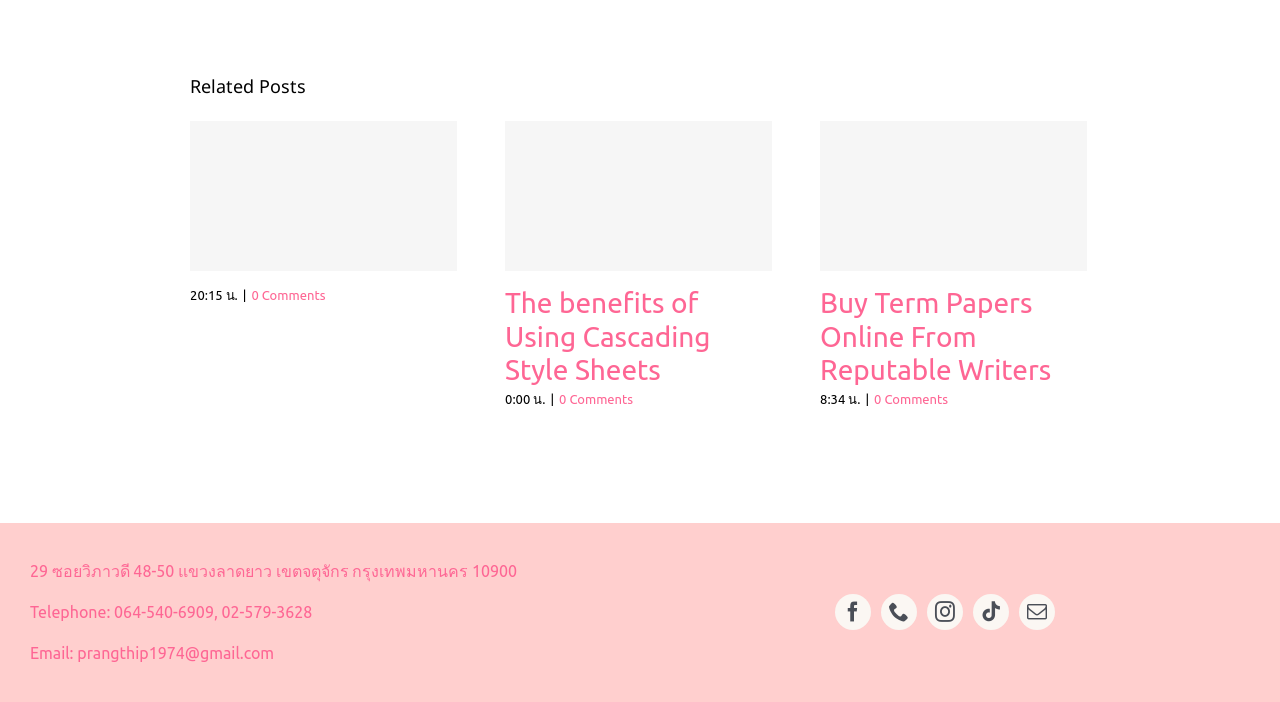How many social media links are at the bottom of the webpage?
Look at the screenshot and provide an in-depth answer.

I found the social media links by looking at the link elements at the bottom of the webpage. There are five social media links: facebook, phone, instagram, tiktok, and mail.